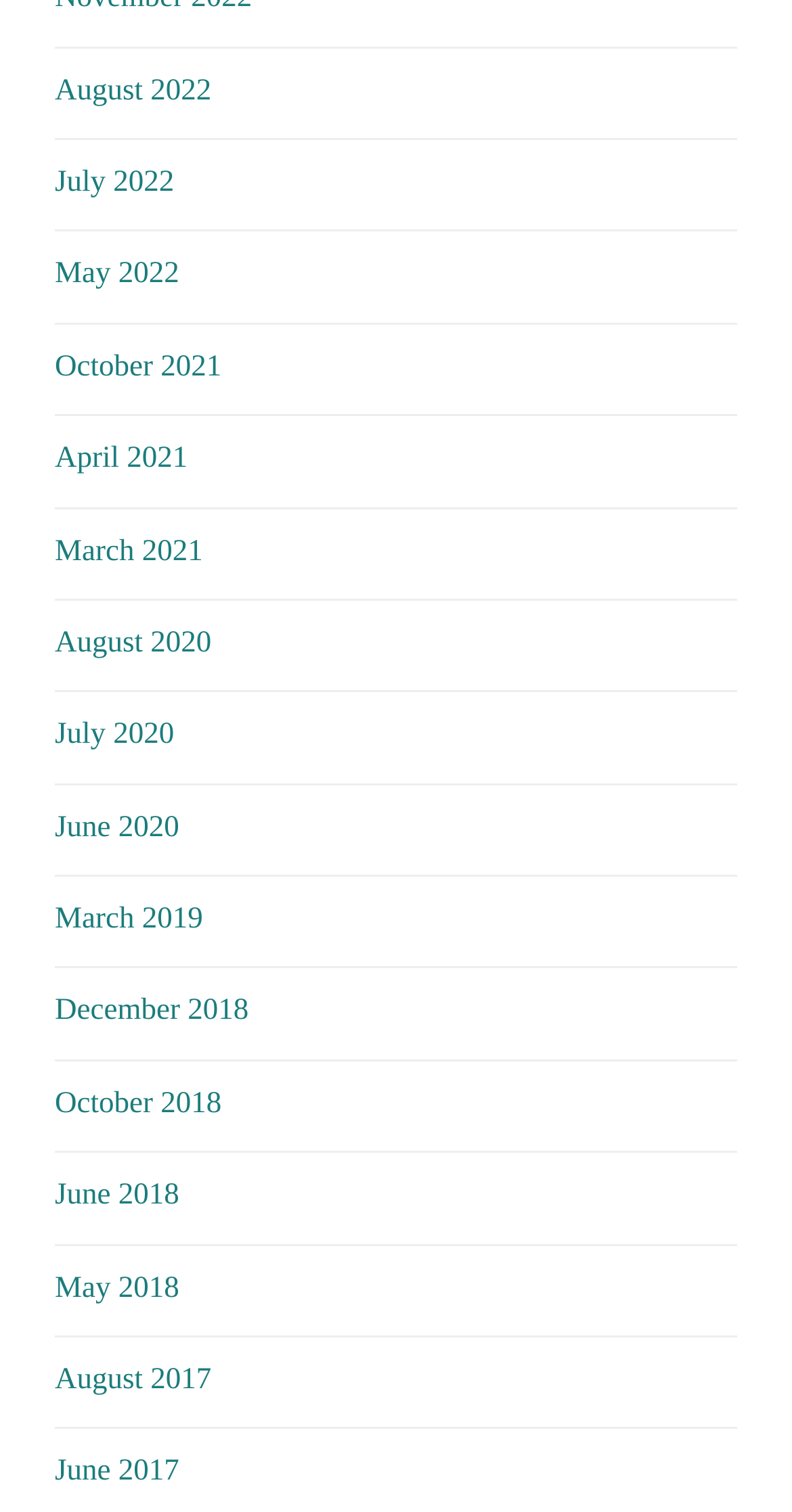Using the element description: "December 2018", determine the bounding box coordinates. The coordinates should be in the format [left, top, right, bottom], with values between 0 and 1.

[0.069, 0.658, 0.314, 0.68]